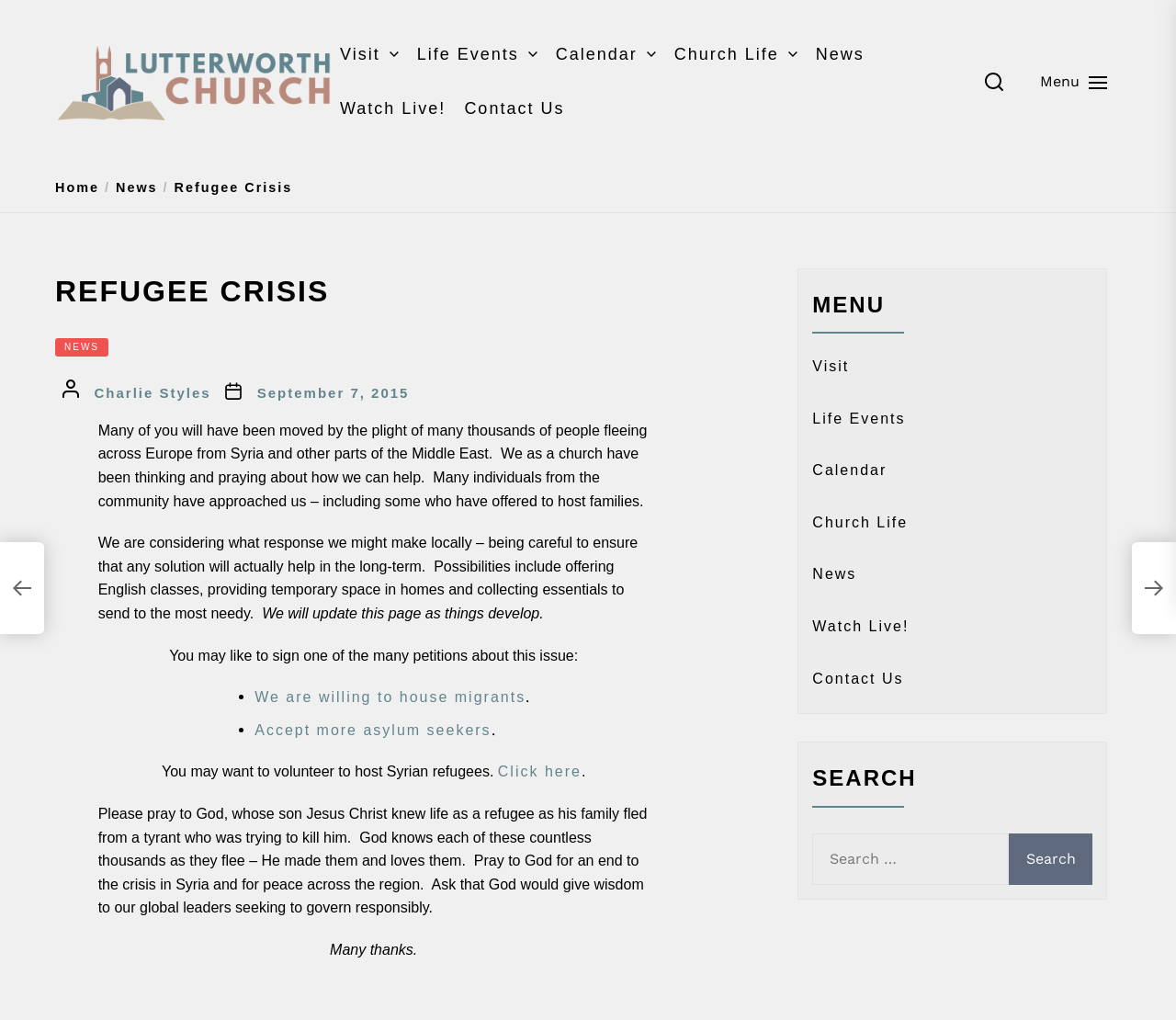What is the name of the church?
Could you answer the question in a detailed manner, providing as much information as possible?

The name of the church can be found in the top-left corner of the webpage, where it is written as 'Refugee Crisis – Lutterworth Church'. Additionally, the link 'Lutterworth Church' is also present in the same region, which further confirms the name of the church.